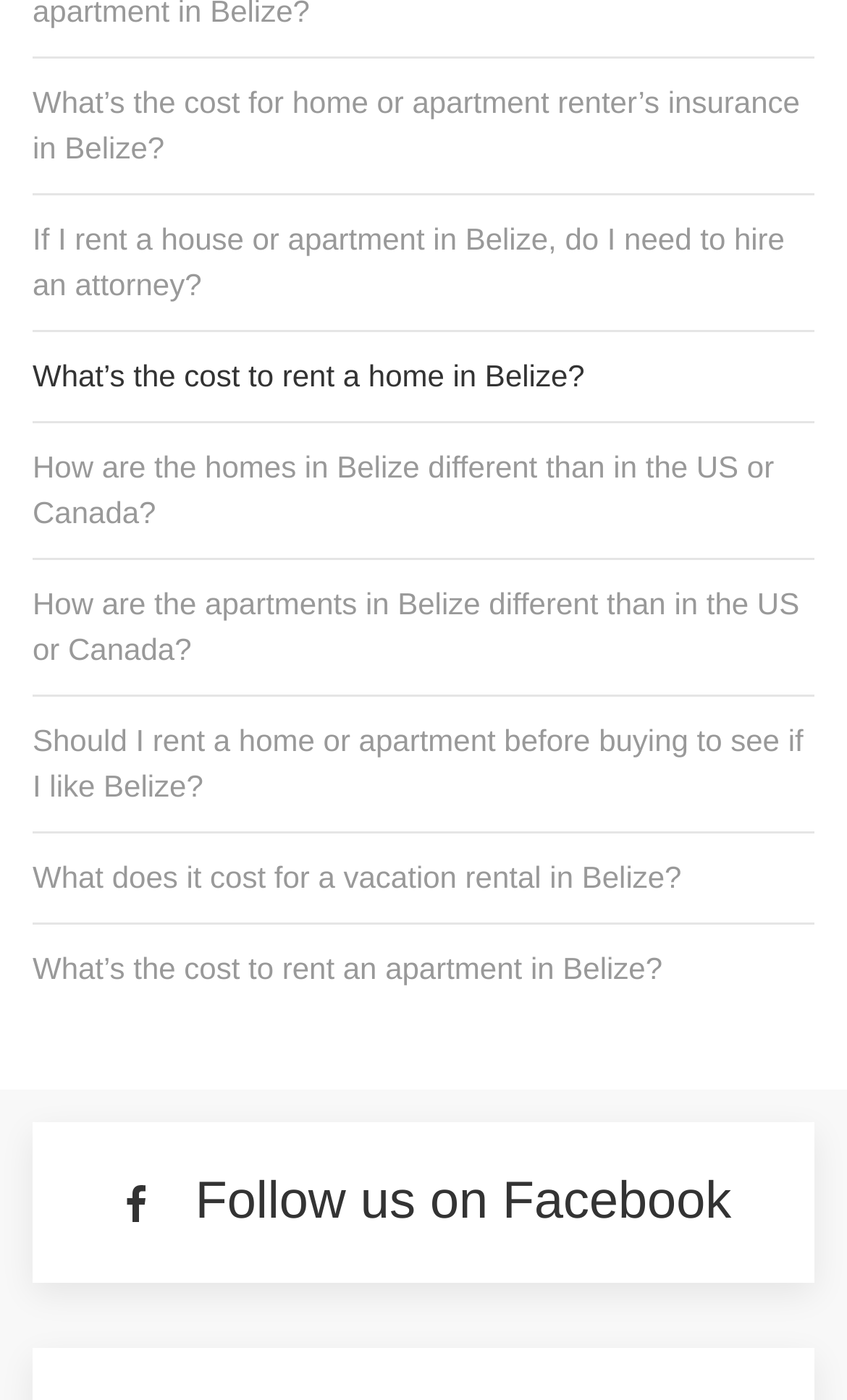Identify the bounding box coordinates for the element that needs to be clicked to fulfill this instruction: "View 'How are the homes in Belize different than in the US or Canada?'". Provide the coordinates in the format of four float numbers between 0 and 1: [left, top, right, bottom].

[0.038, 0.31, 0.962, 0.391]